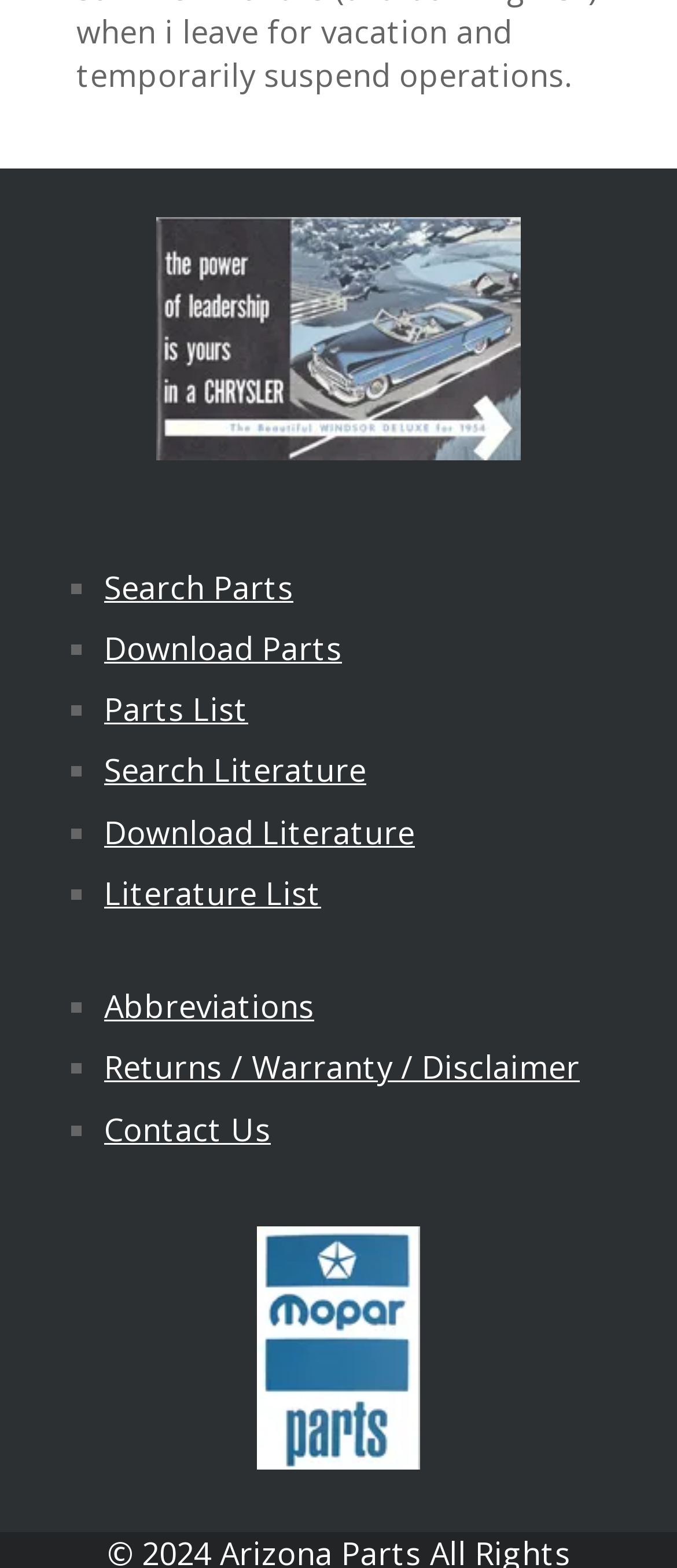Specify the bounding box coordinates of the region I need to click to perform the following instruction: "Search for parts". The coordinates must be four float numbers in the range of 0 to 1, i.e., [left, top, right, bottom].

[0.154, 0.361, 0.433, 0.388]